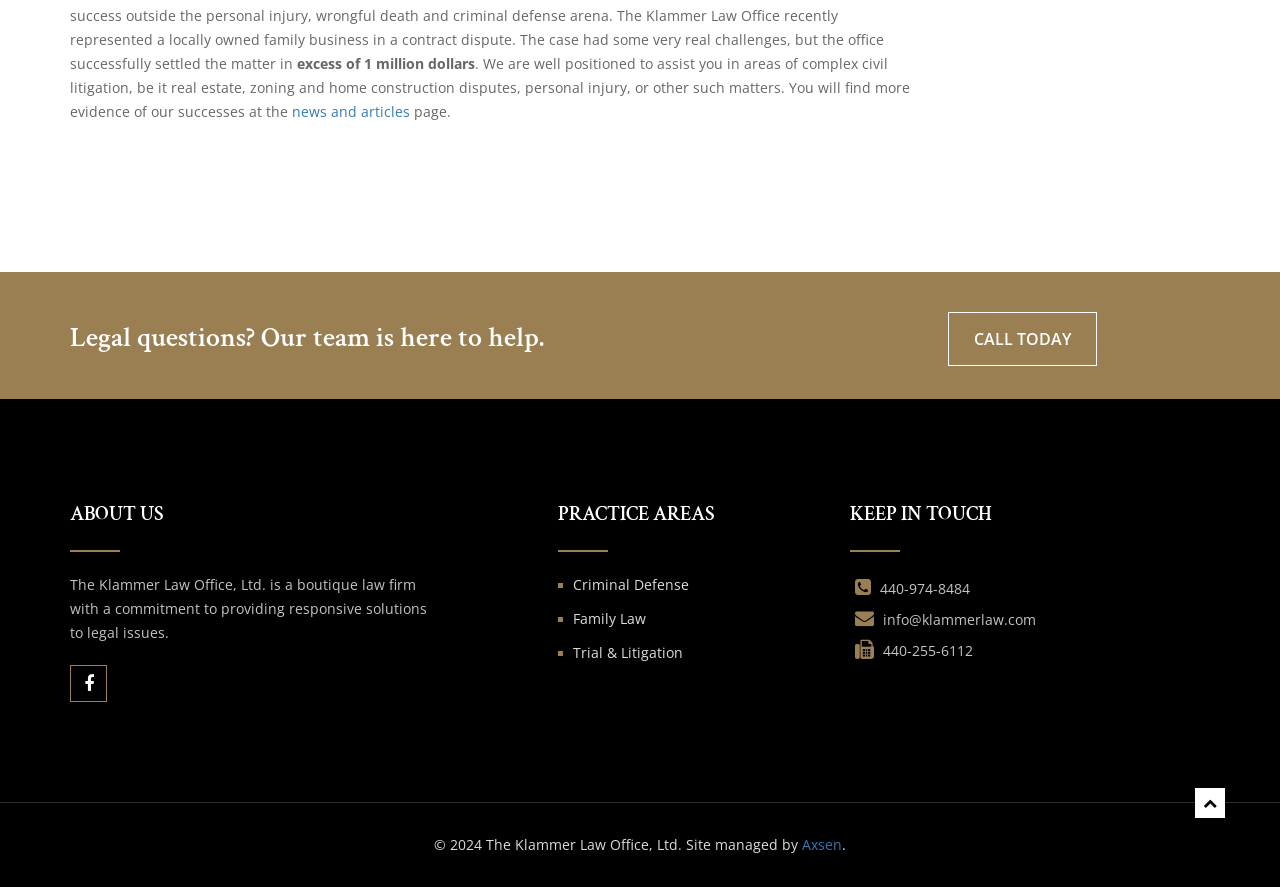Carefully observe the image and respond to the question with a detailed answer:
What is the phone number to contact the law firm?

I found the phone number by looking at the StaticText element with the text '440-974-8484' which is located under the 'KEEP IN TOUCH' heading, indicating that it is a contact phone number for the law firm.